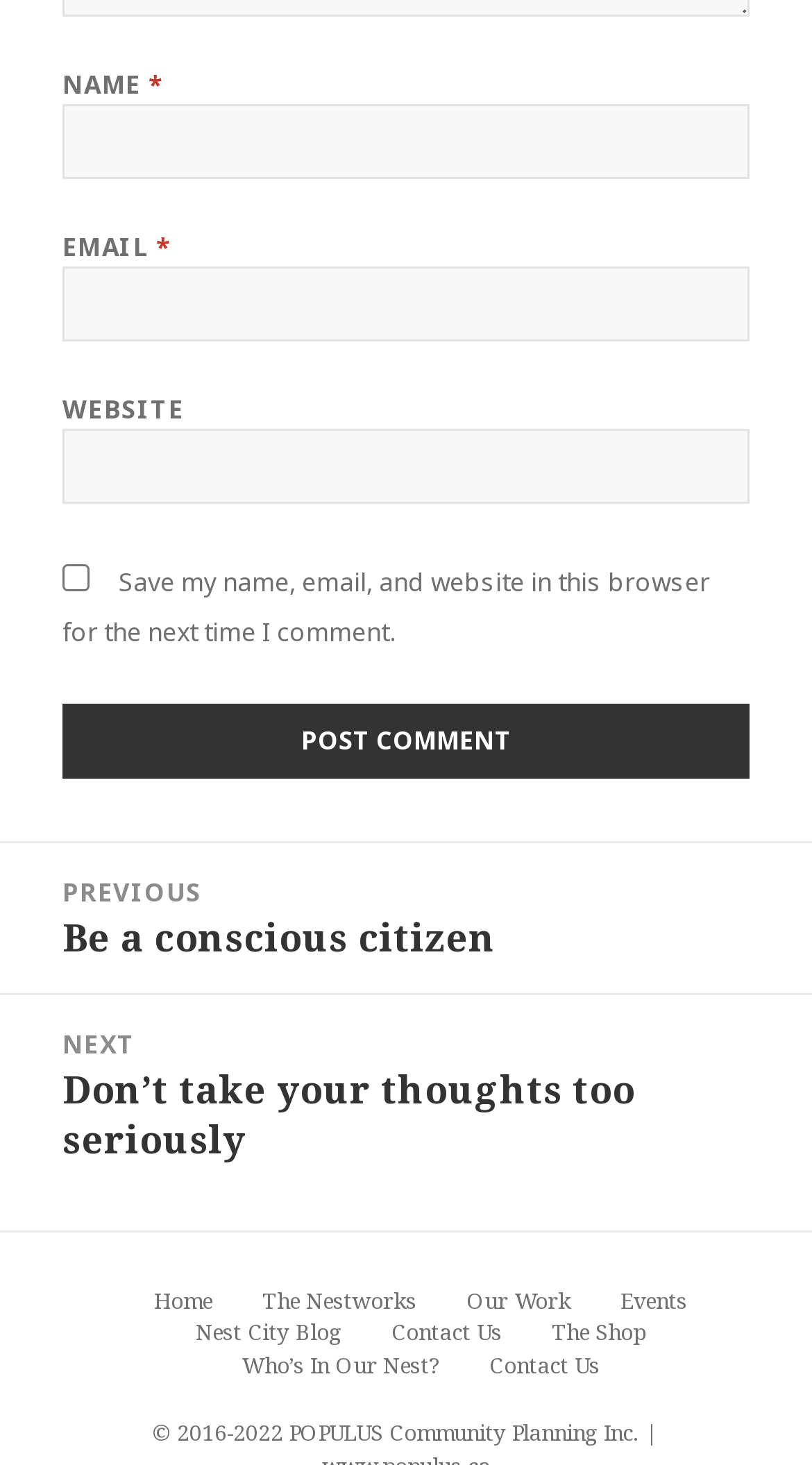Determine the bounding box coordinates for the clickable element to execute this instruction: "Click the Post Comment button". Provide the coordinates as four float numbers between 0 and 1, i.e., [left, top, right, bottom].

[0.077, 0.48, 0.923, 0.531]